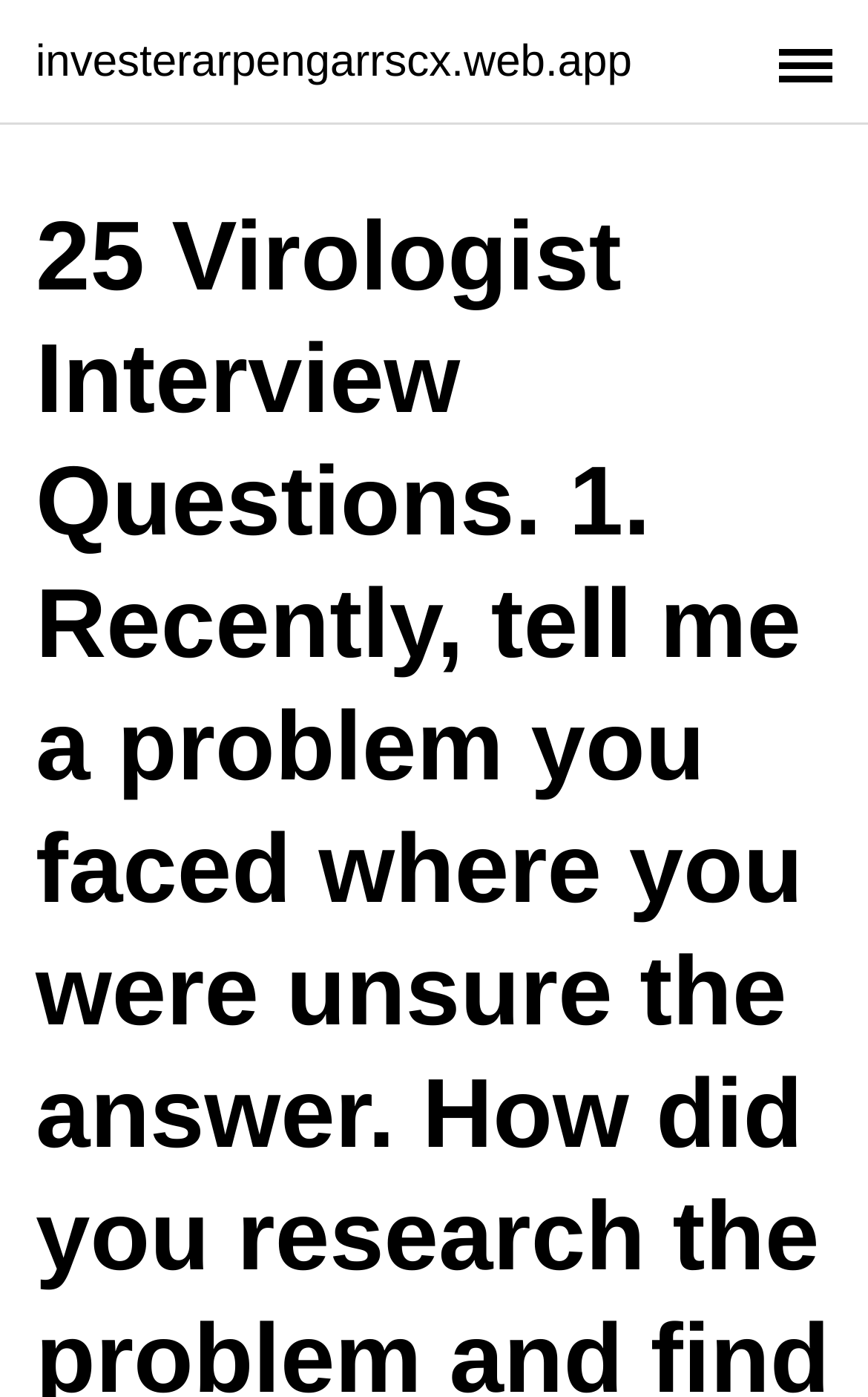Using the description "investerarpengarrscx.web.app", locate and provide the bounding box of the UI element.

[0.041, 0.028, 0.728, 0.06]